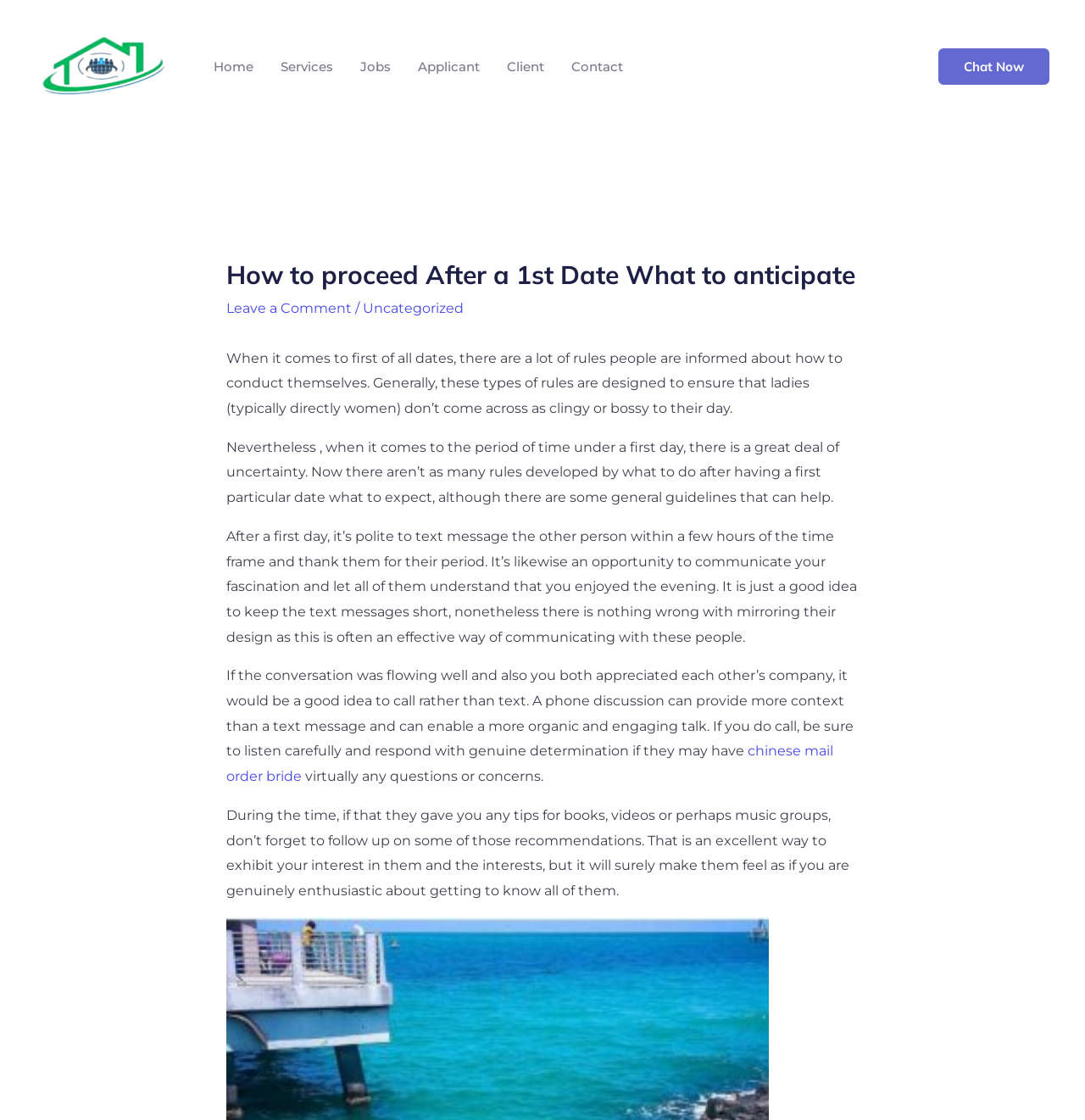Determine the bounding box coordinates of the clickable region to follow the instruction: "Click the 'Chat Now' button".

[0.863, 0.042, 0.969, 0.077]